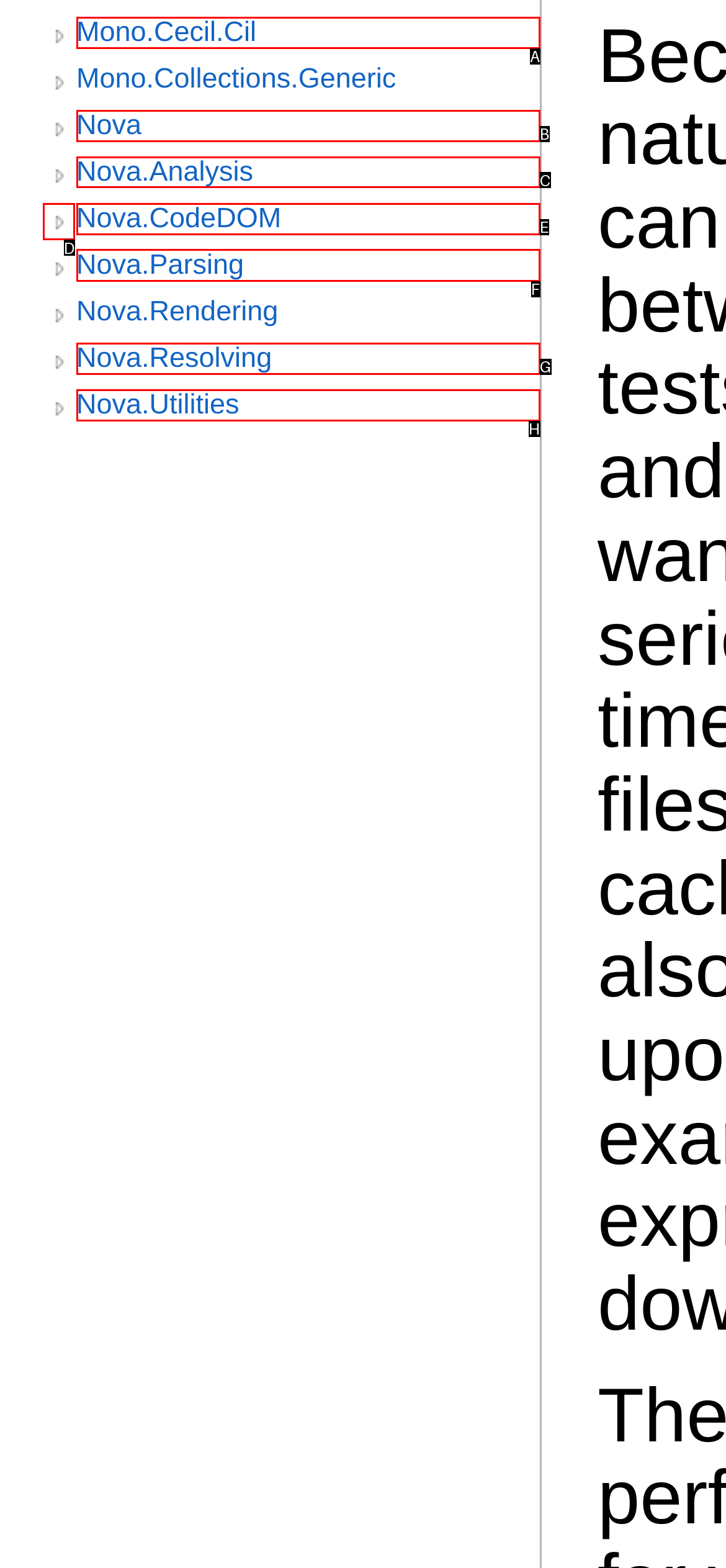Tell me which option best matches this description: Nova.Resolving
Answer with the letter of the matching option directly from the given choices.

G